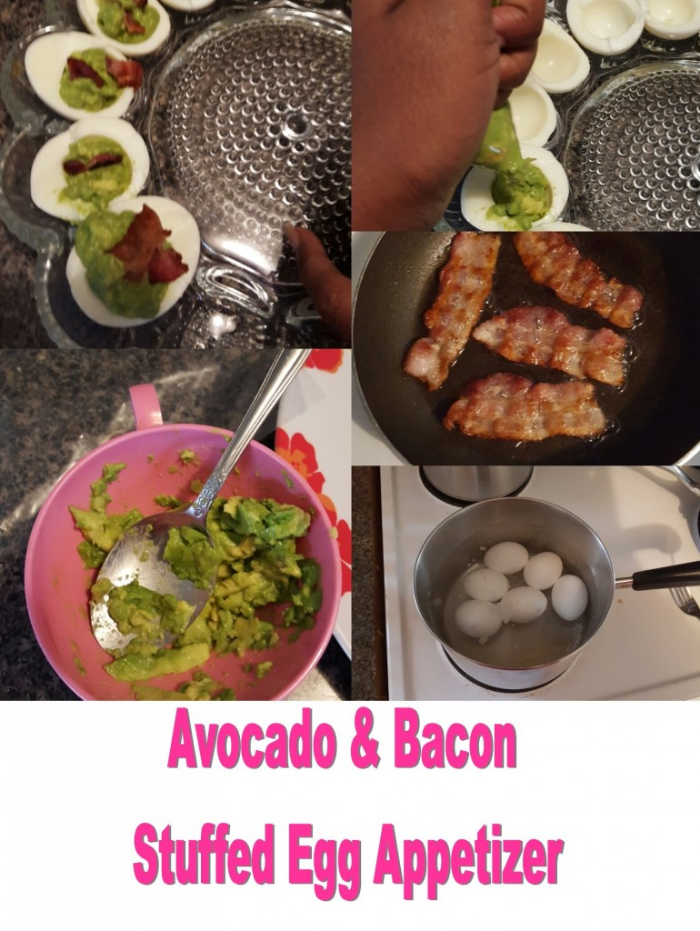What is the green mixture in the bowl?
Look at the screenshot and give a one-word or phrase answer.

Avocado blend